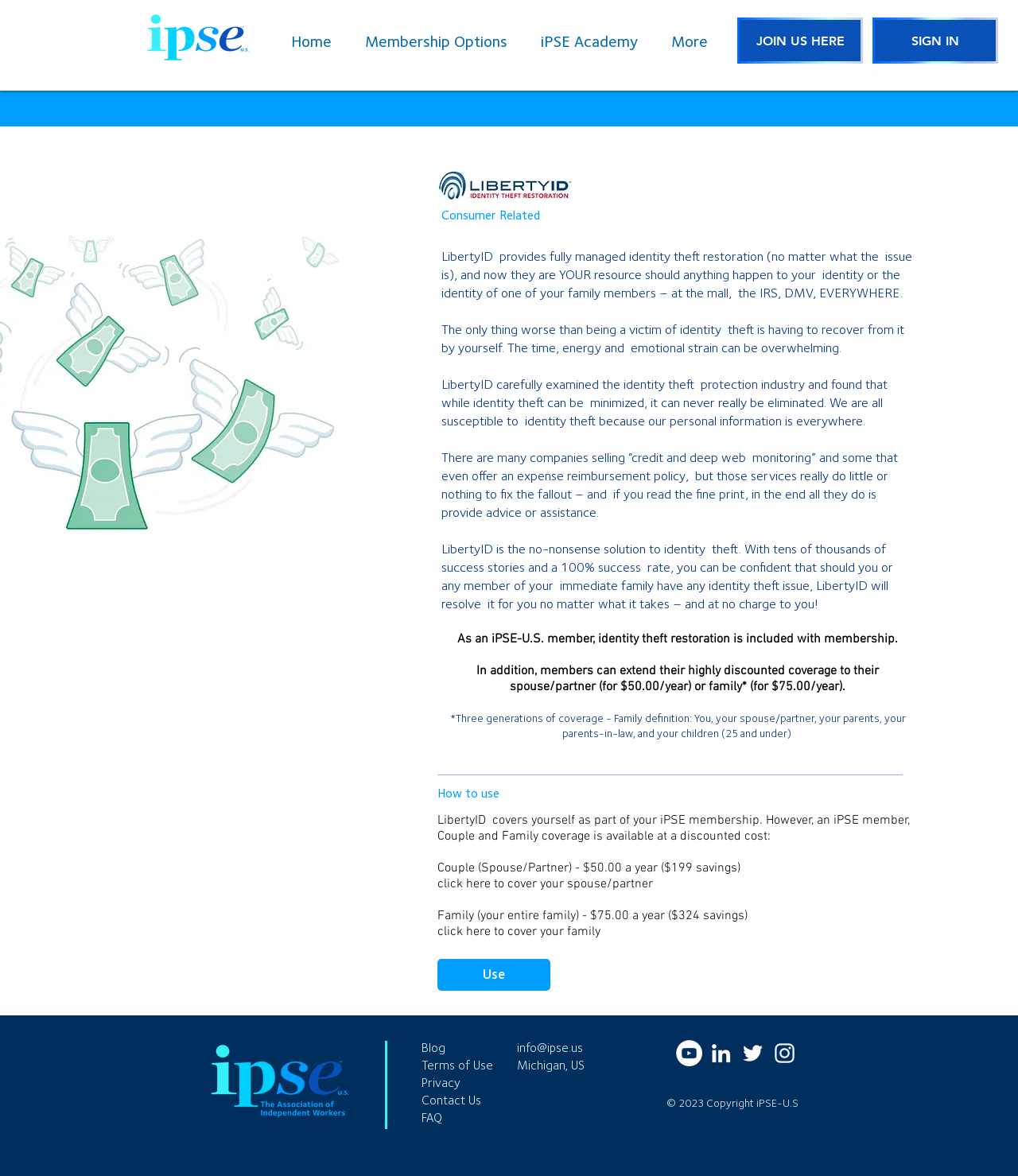Determine the bounding box coordinates of the clickable element to complete this instruction: "Click the 'SIGN IN' link". Provide the coordinates in the format of four float numbers between 0 and 1, [left, top, right, bottom].

[0.857, 0.015, 0.98, 0.054]